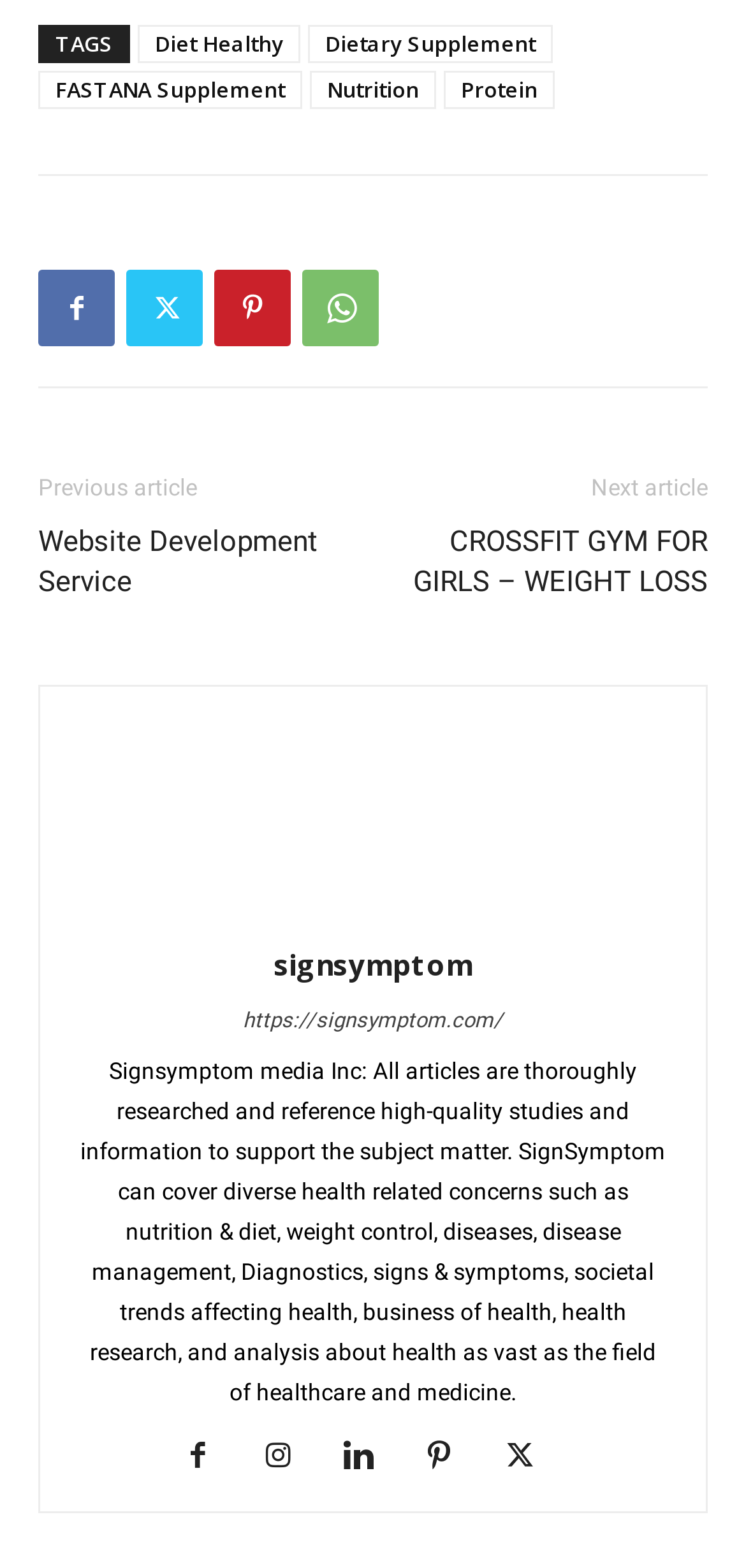What is the category of the article 'CROSSFIT GYM FOR GIRLS – WEIGHT LOSS'?
From the image, provide a succinct answer in one word or a short phrase.

Diet Healthy